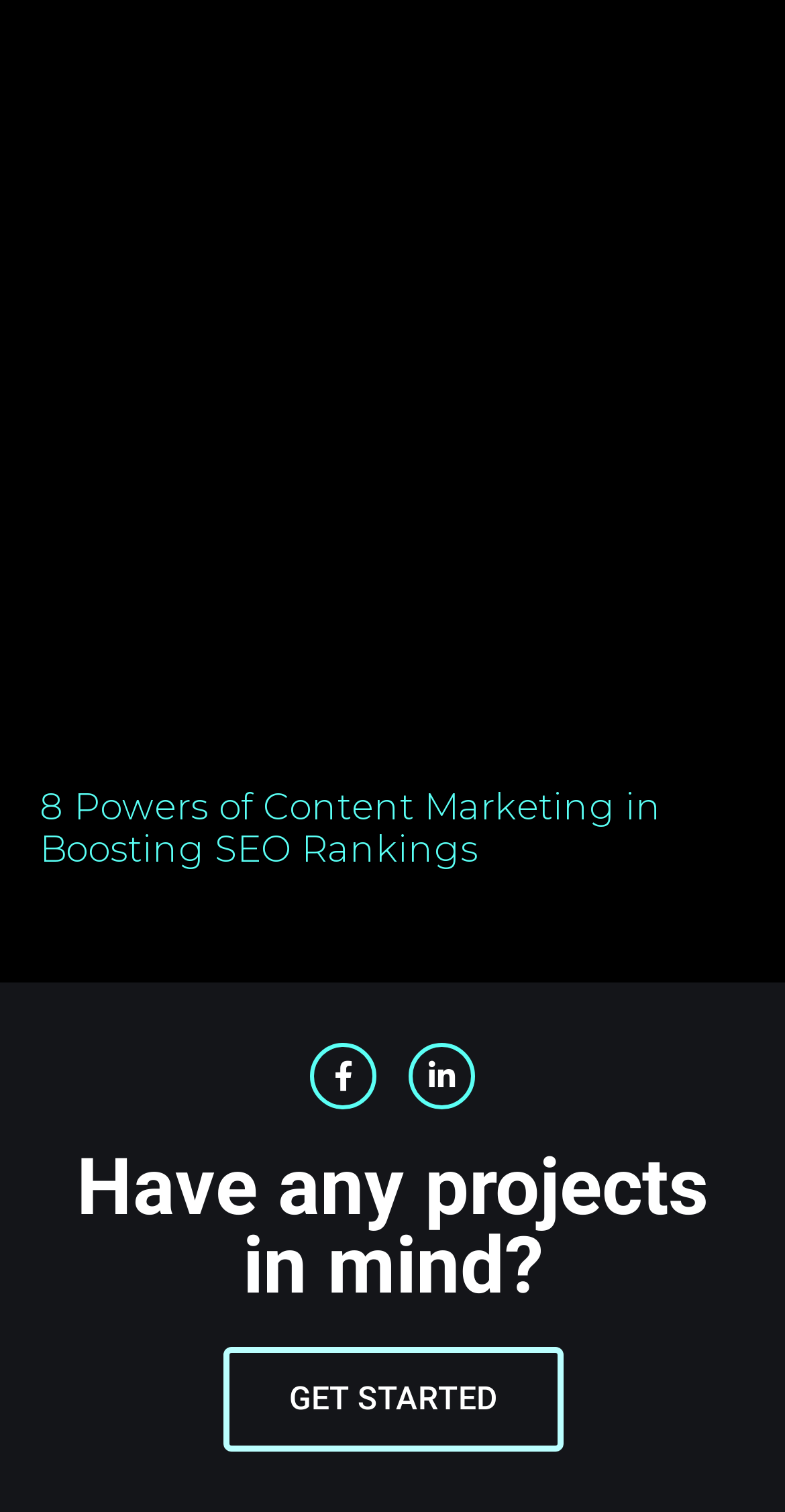Refer to the image and provide an in-depth answer to the question:
How many social media links are present?

I counted the number of social media links by looking at the link elements with icons, specifically the 'Facebook-f' and 'Linkedin-in' links.